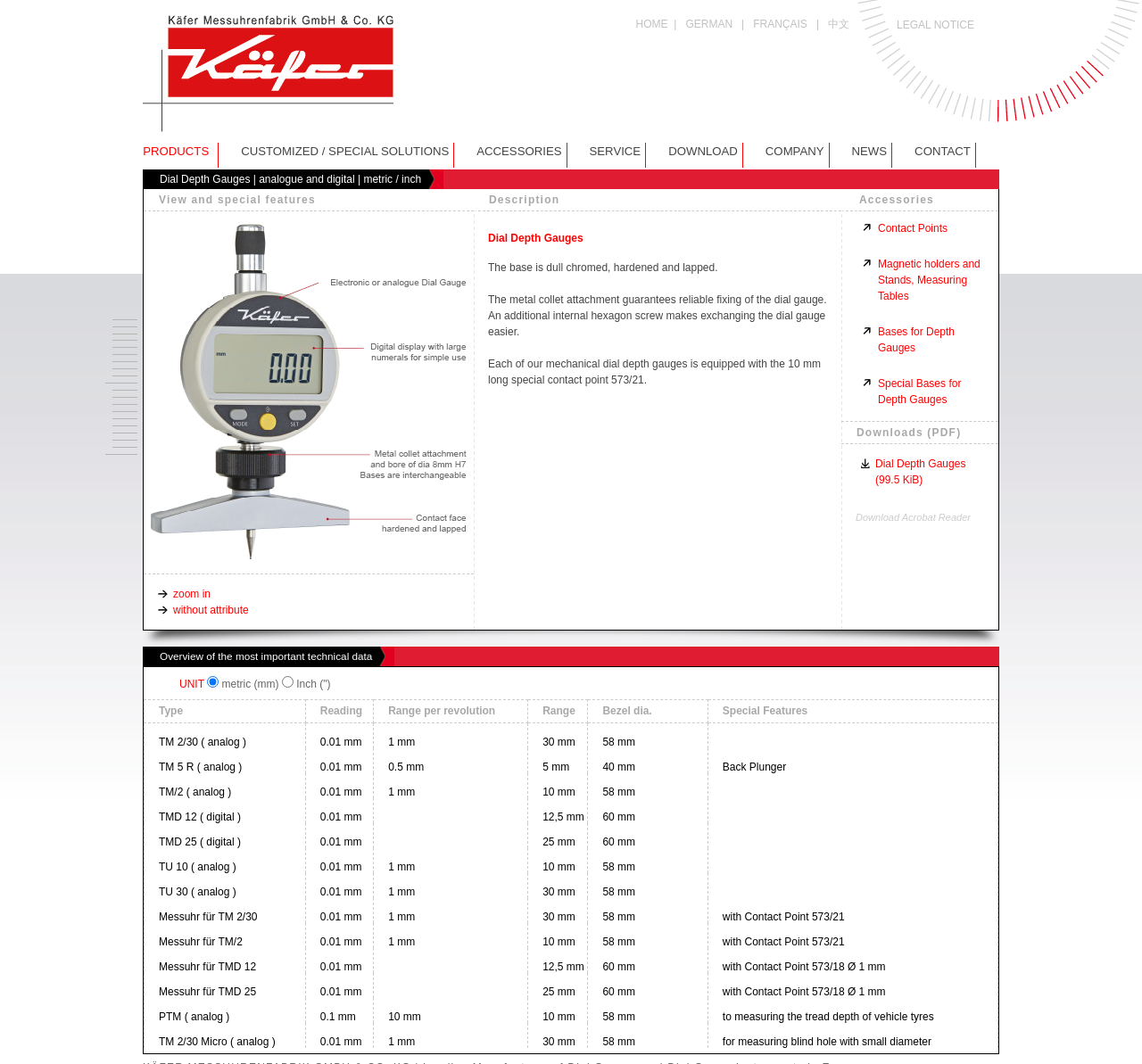Locate the bounding box coordinates of the element that should be clicked to execute the following instruction: "Visit the website of La abuela Concha".

None